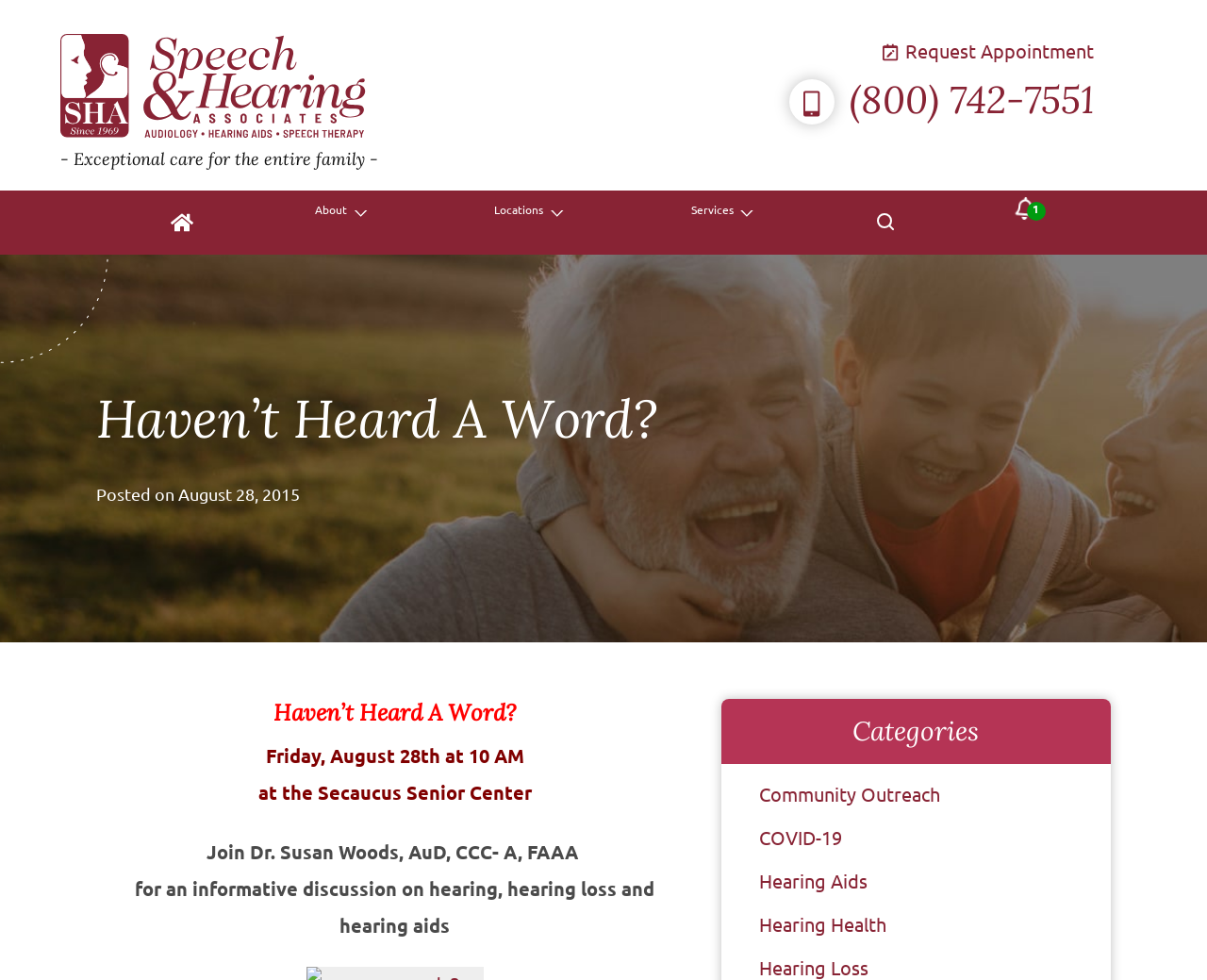Answer briefly with one word or phrase:
What is the phone number to request an appointment?

(800) 742-7551